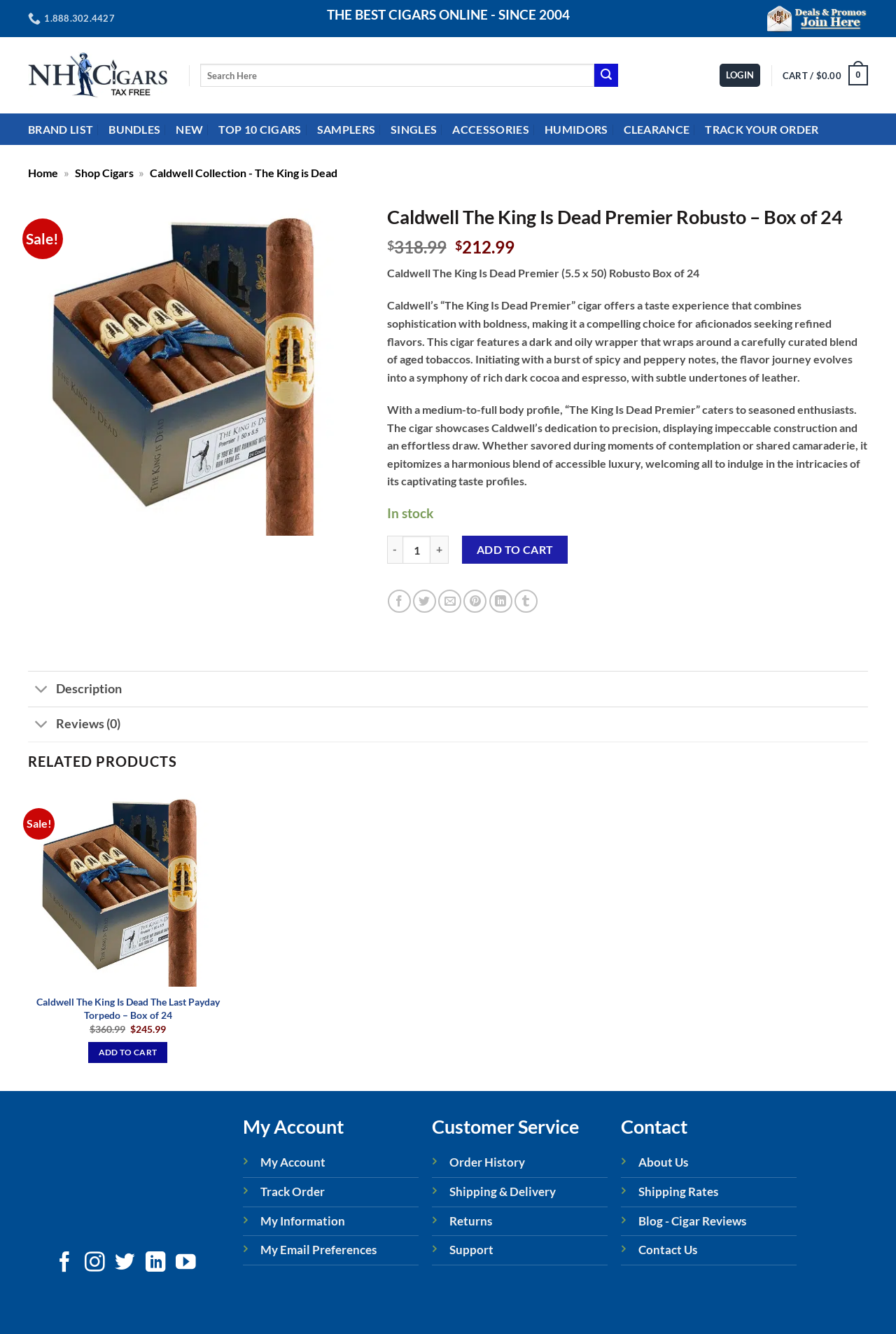With reference to the screenshot, provide a detailed response to the question below:
What is the purpose of the button 'ADD TO CART'?

I found the answer by looking at the button element 'ADD TO CART' which is located near the product description and pricing information, and is likely intended to allow users to add the product to their shopping cart for purchase.